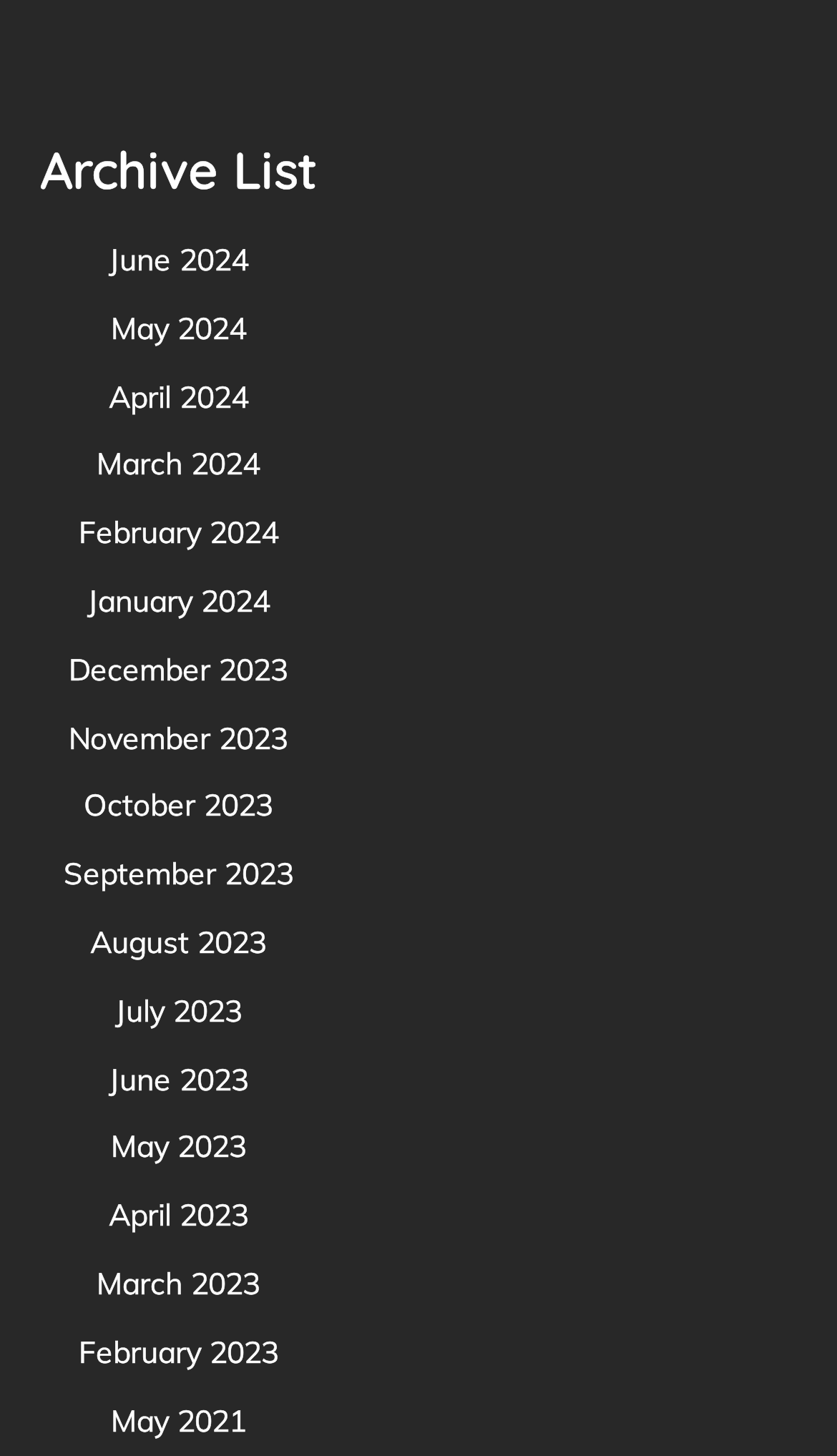Find the bounding box coordinates of the area that needs to be clicked in order to achieve the following instruction: "view January 2024 archive". The coordinates should be specified as four float numbers between 0 and 1, i.e., [left, top, right, bottom].

[0.104, 0.4, 0.322, 0.426]